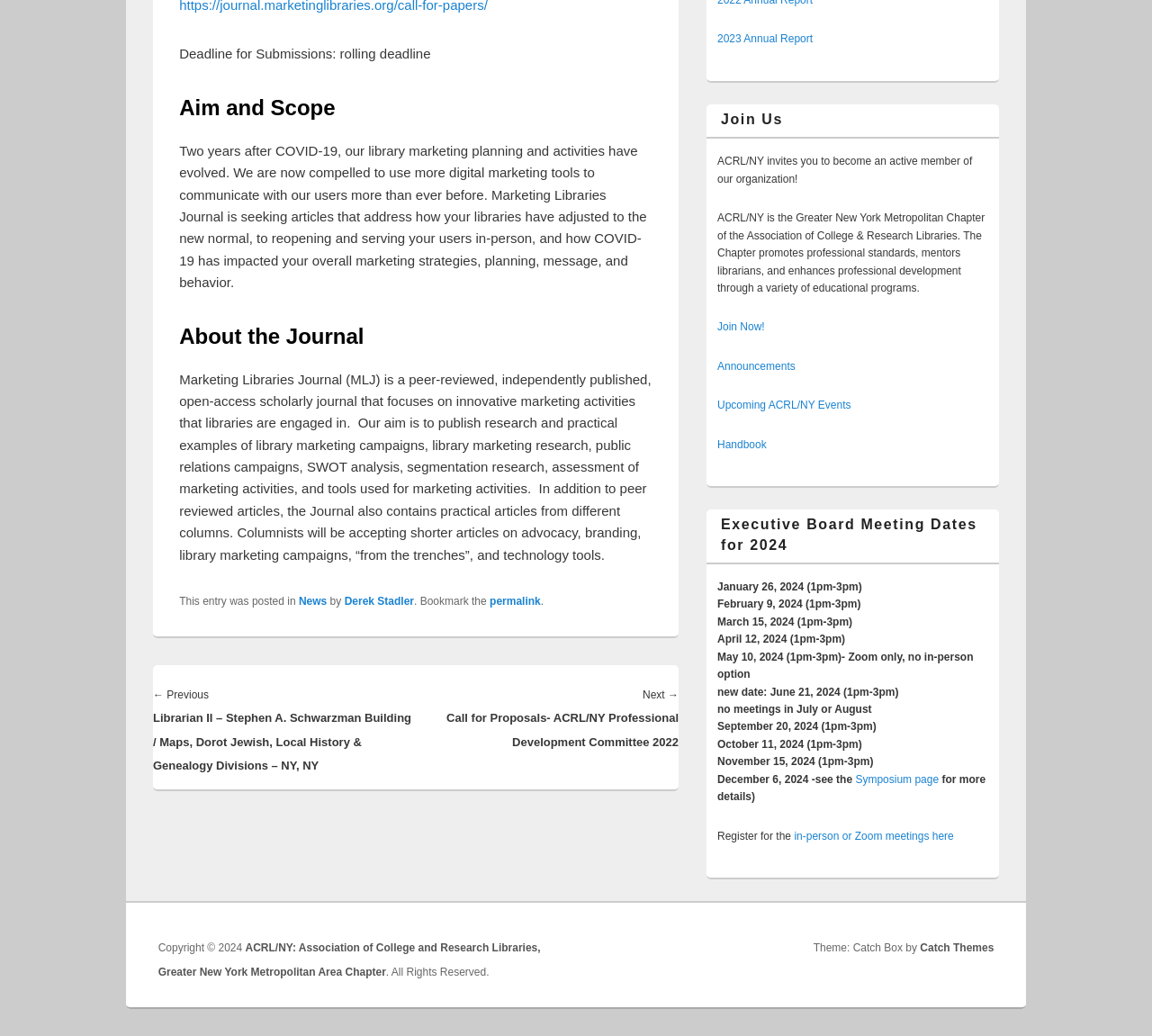Locate the bounding box of the UI element with the following description: "permalink".

[0.425, 0.574, 0.469, 0.586]